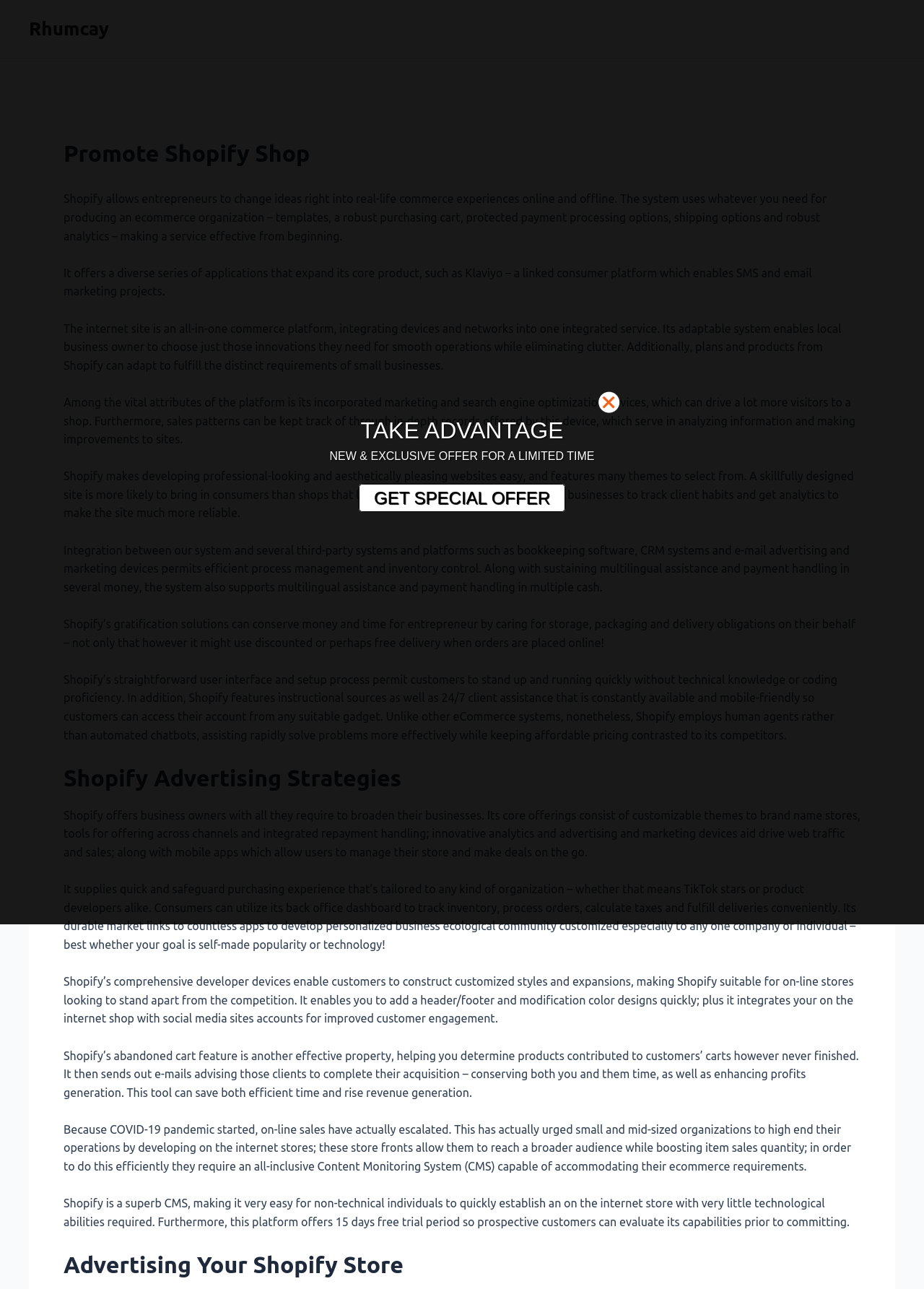Please extract and provide the main headline of the webpage.

Promote Shopify Shop